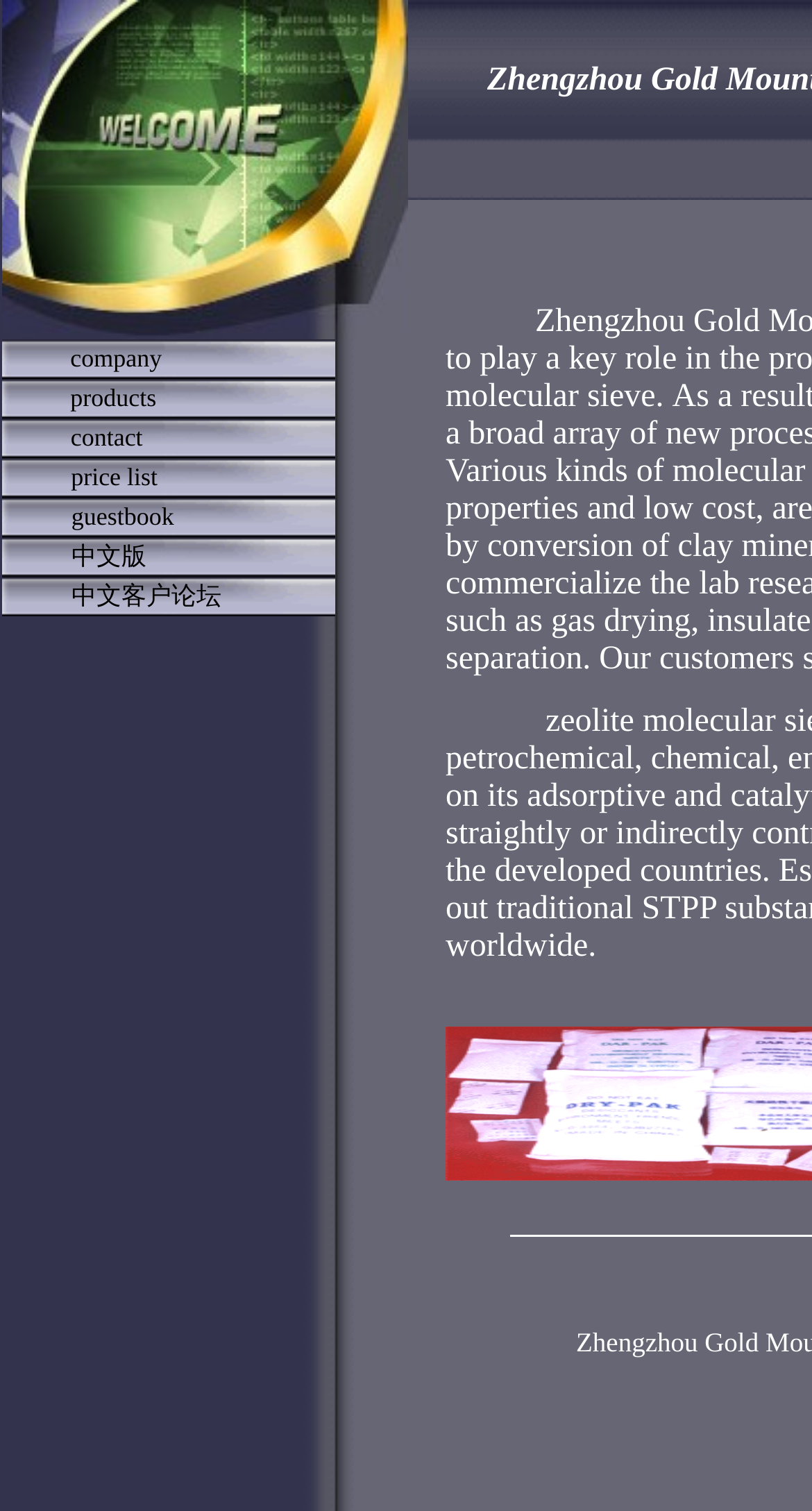What is the last menu item?
Answer with a single word or phrase by referring to the visual content.

中文客户论坛